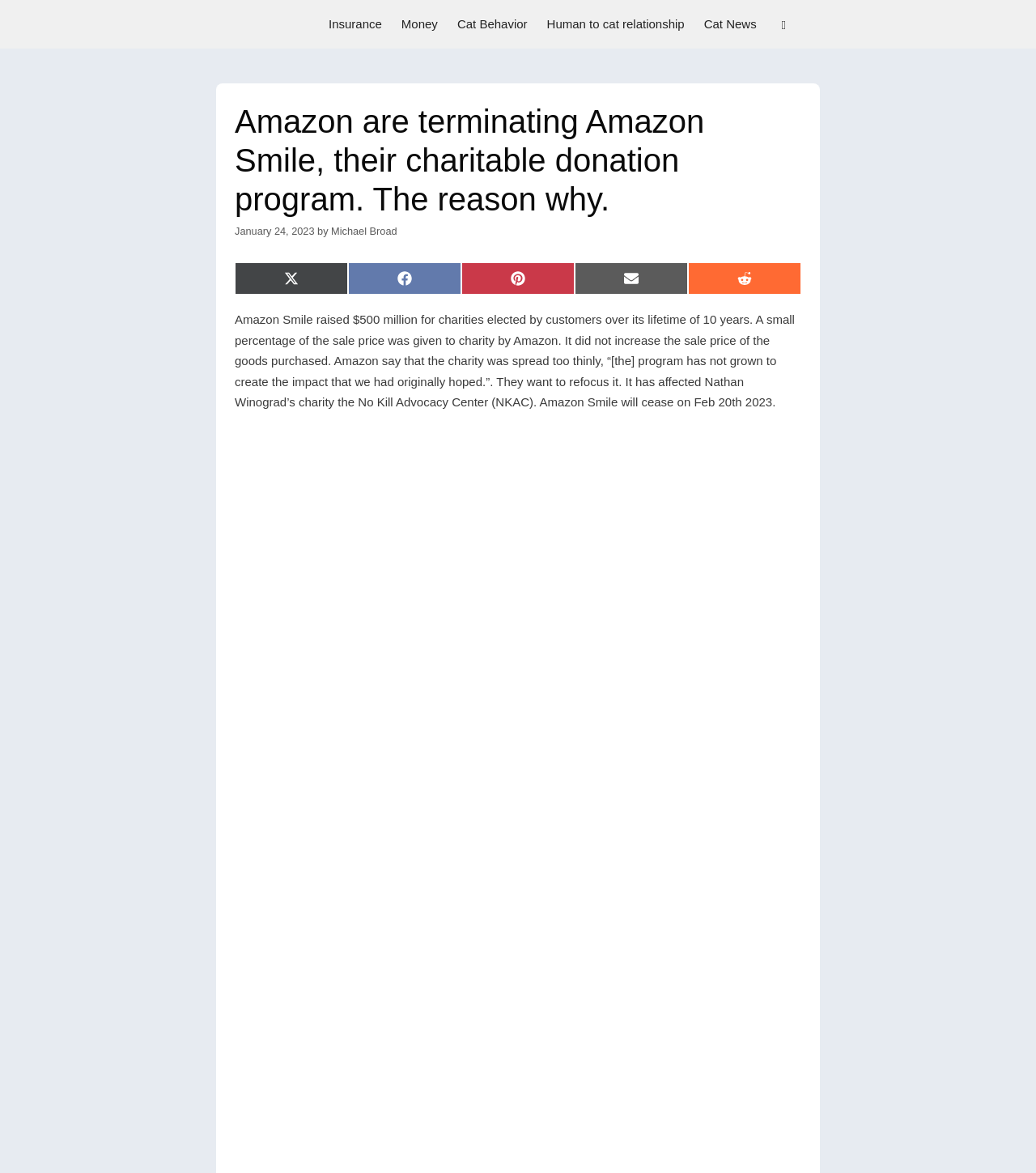Identify the bounding box coordinates for the UI element described as: "Cat Behavior".

[0.432, 0.0, 0.518, 0.041]